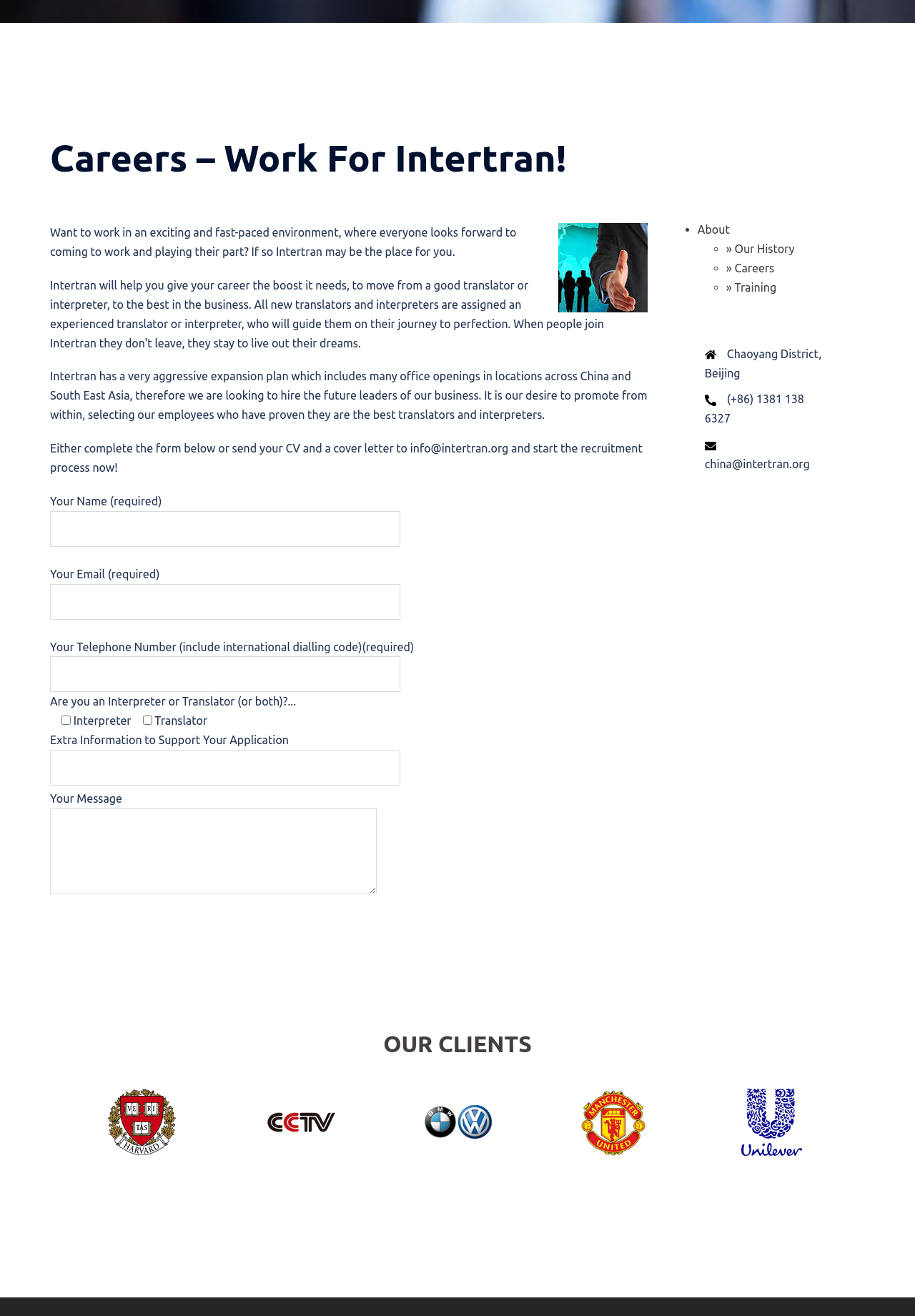What is the purpose of the form?
Answer with a single word or phrase, using the screenshot for reference.

To apply for a job